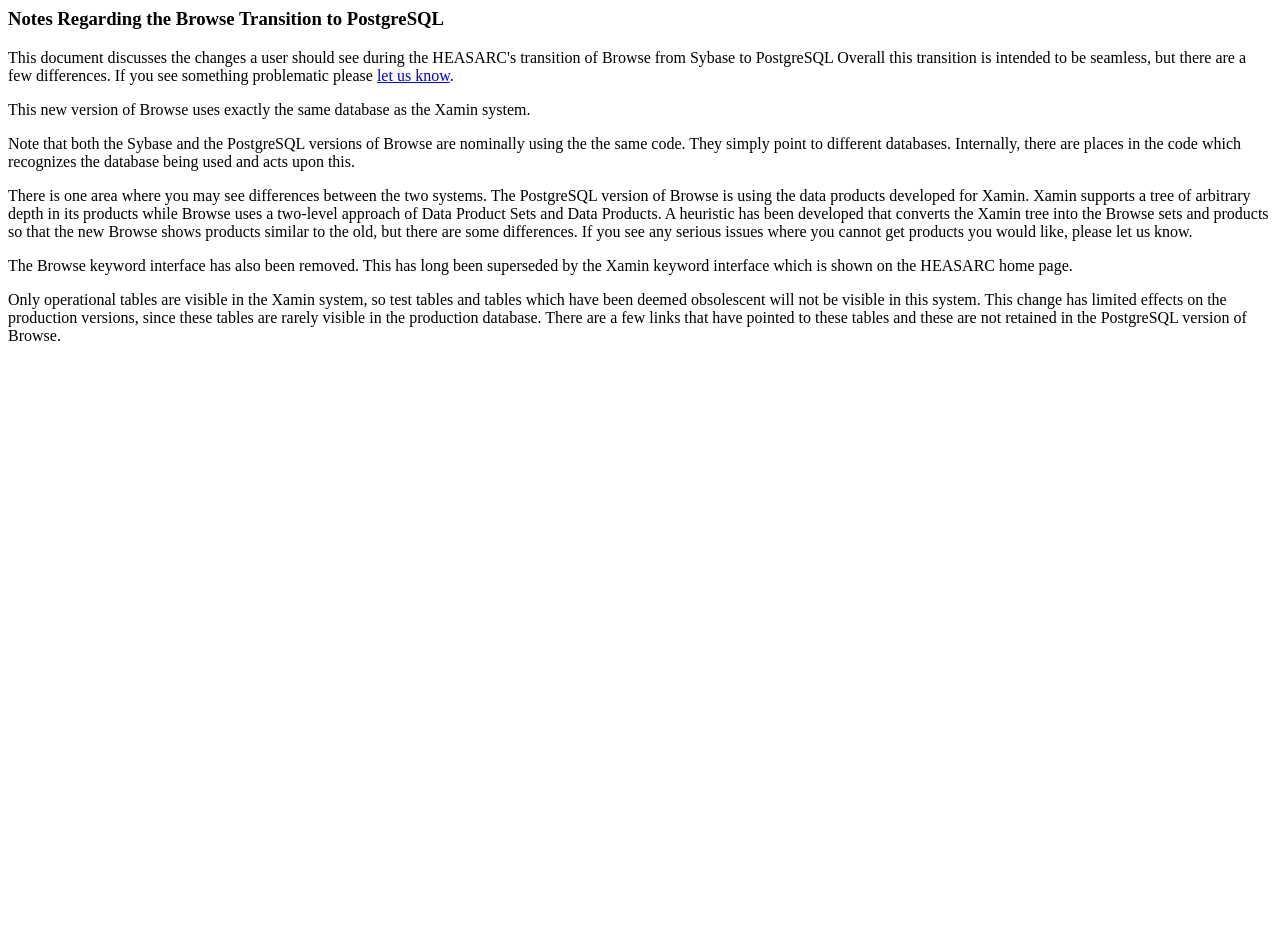Describe all the key features and sections of the webpage thoroughly.

The webpage is titled "Browse Transition Guide" and appears to be a informative page about the transition of Browse to PostgreSQL. At the top, there is a heading that reads "Notes Regarding the Browse Transition to PostgreSQL". Below this heading, there is a link that says "let us know" followed by a period. 

The main content of the page consists of four paragraphs of text. The first paragraph explains that the new version of Browse uses the same database as the Xamin system. The second paragraph provides more details about the differences between the Sybase and PostgreSQL versions of Browse. 

The third paragraph discusses the differences in data products between the two systems, with the PostgreSQL version using data products developed for Xamin. It also mentions that a heuristic has been developed to convert the Xamin tree into the Browse sets and products, but there may be some differences. 

The fourth and final paragraph explains that the Browse keyword interface has been removed, and that only operational tables are visible in the Xamin system, with test tables and obsolete tables not being visible in this system.